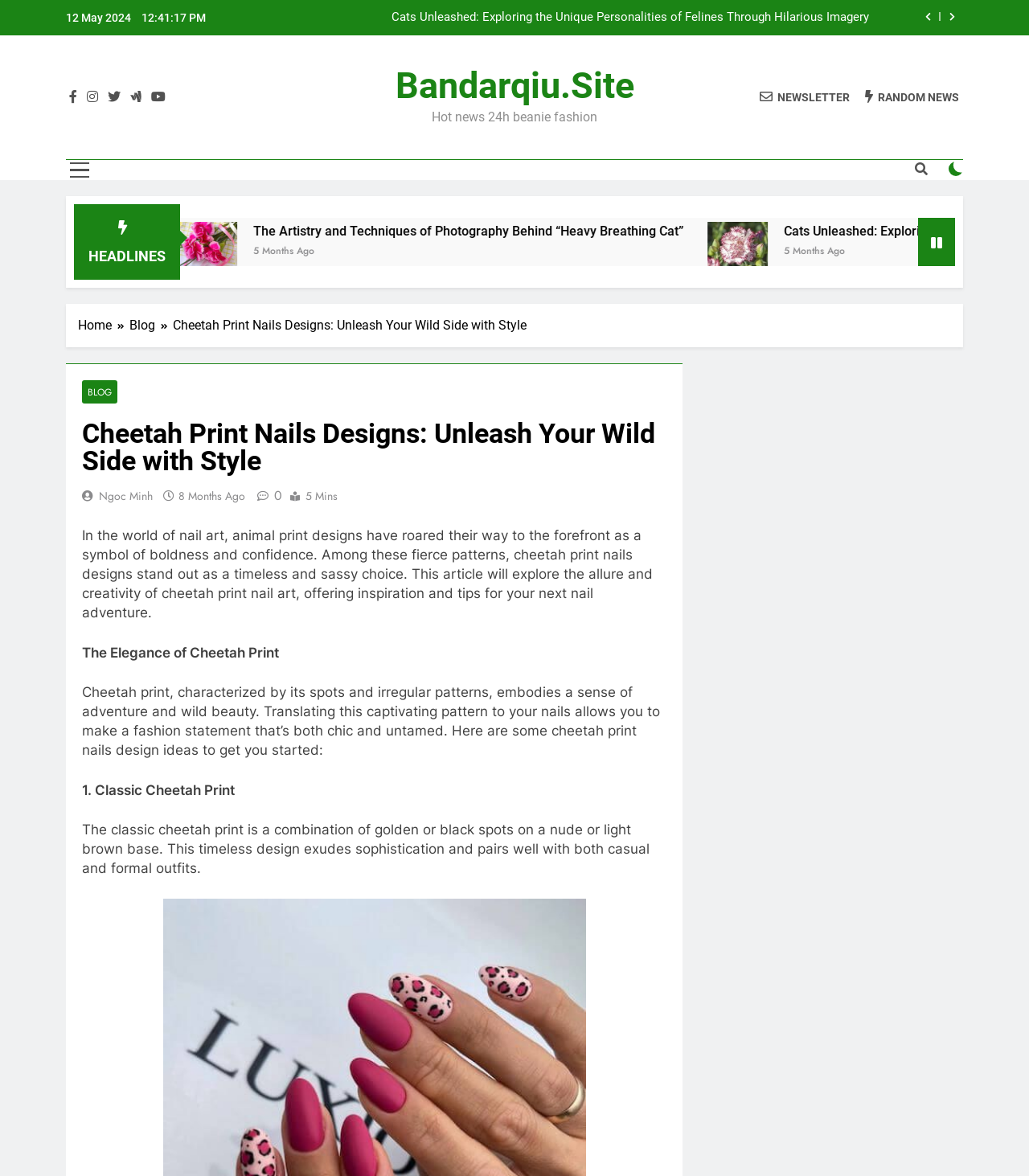How many social media links are there?
With the help of the image, please provide a detailed response to the question.

I counted the social media links by looking at the icons on the top right corner of the webpage. I found 5 links, represented by the icons '', '', '', '', and ''.